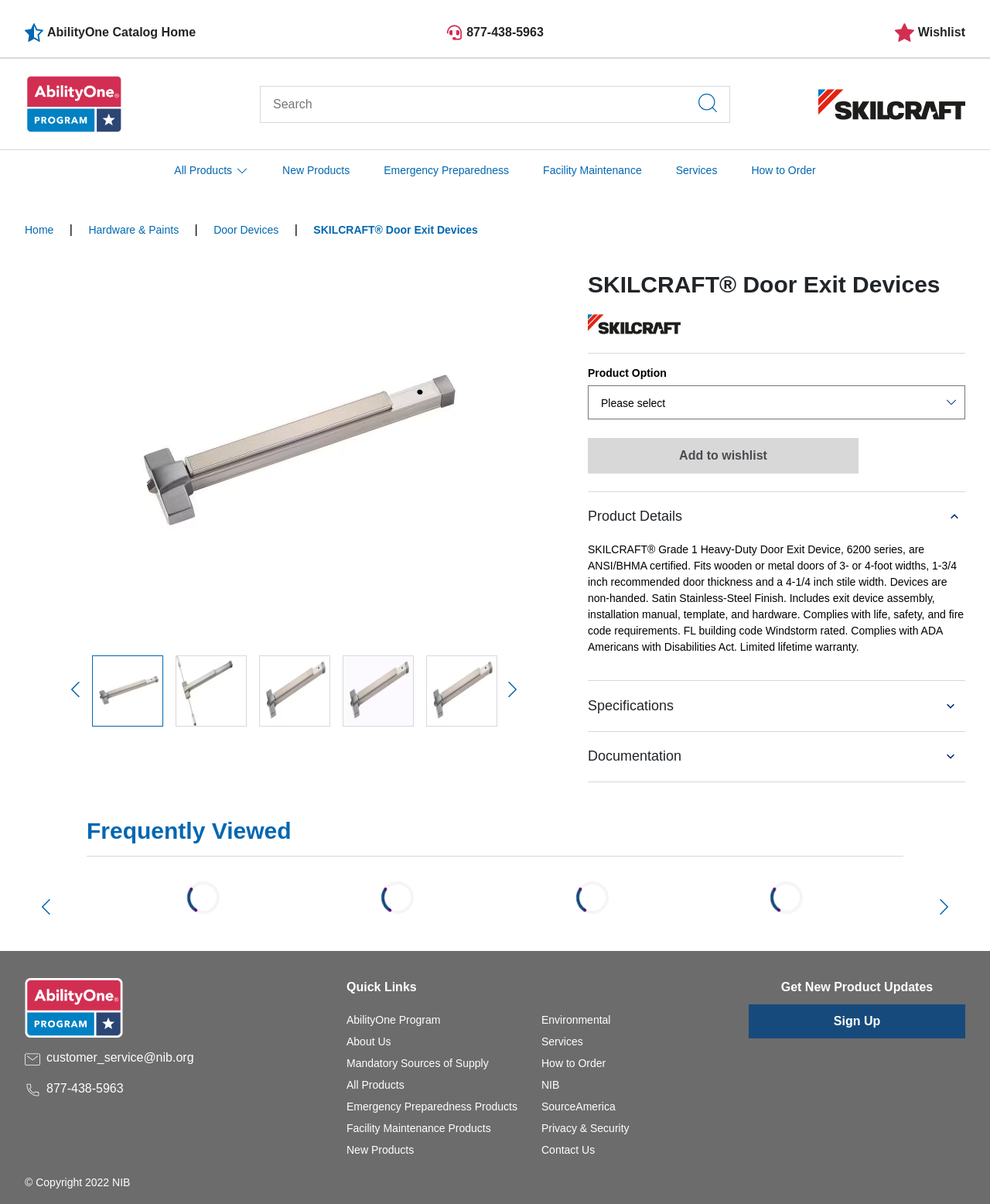Could you indicate the bounding box coordinates of the region to click in order to complete this instruction: "Add to wishlist".

[0.594, 0.364, 0.867, 0.393]